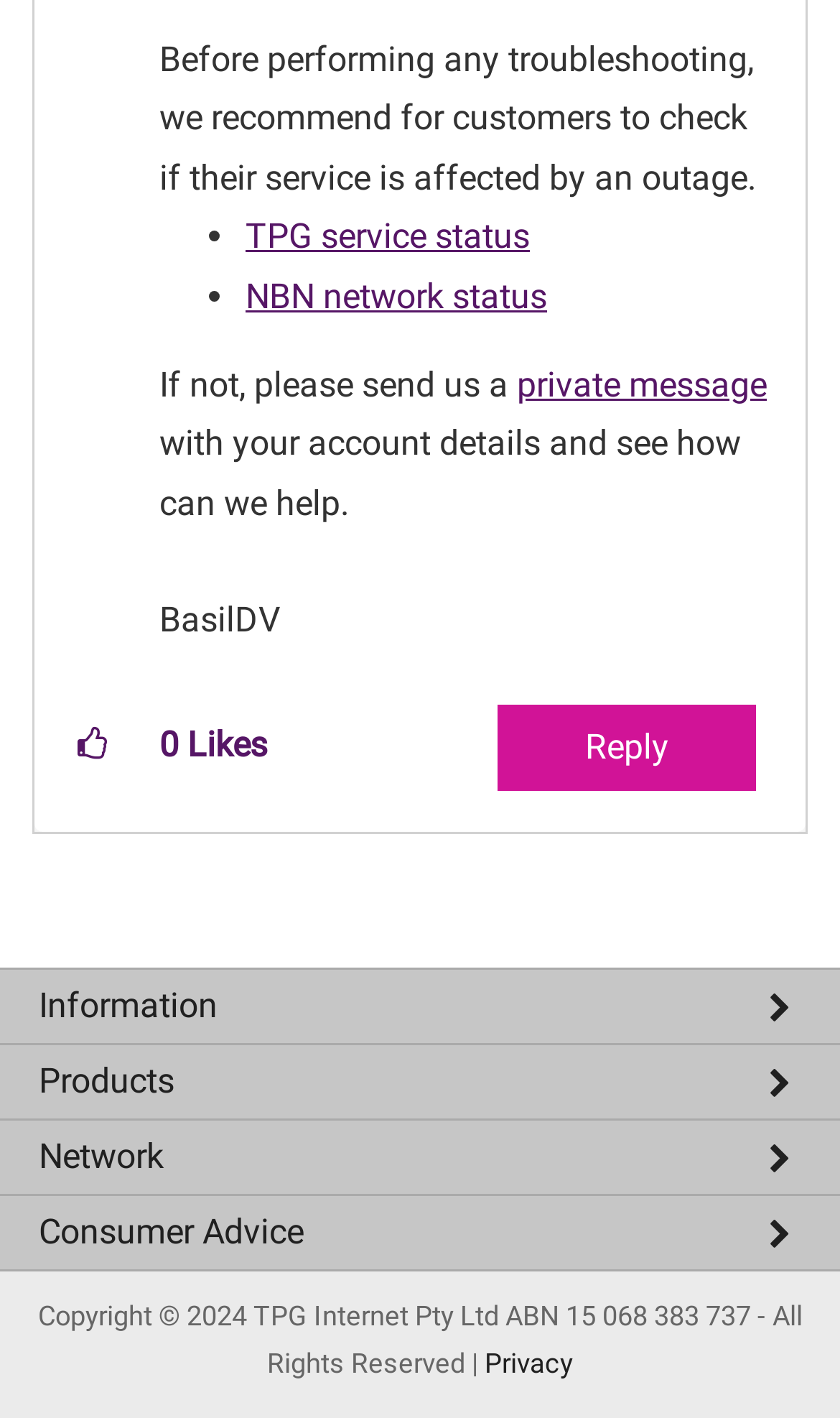What is the purpose of the 'Click here to give kudos to this post' button?
Deliver a detailed and extensive answer to the question.

The 'Click here to give kudos to this post' button is used to give kudos to the post, as indicated by the button's text and its location near the 'Likes' and '0' static texts.